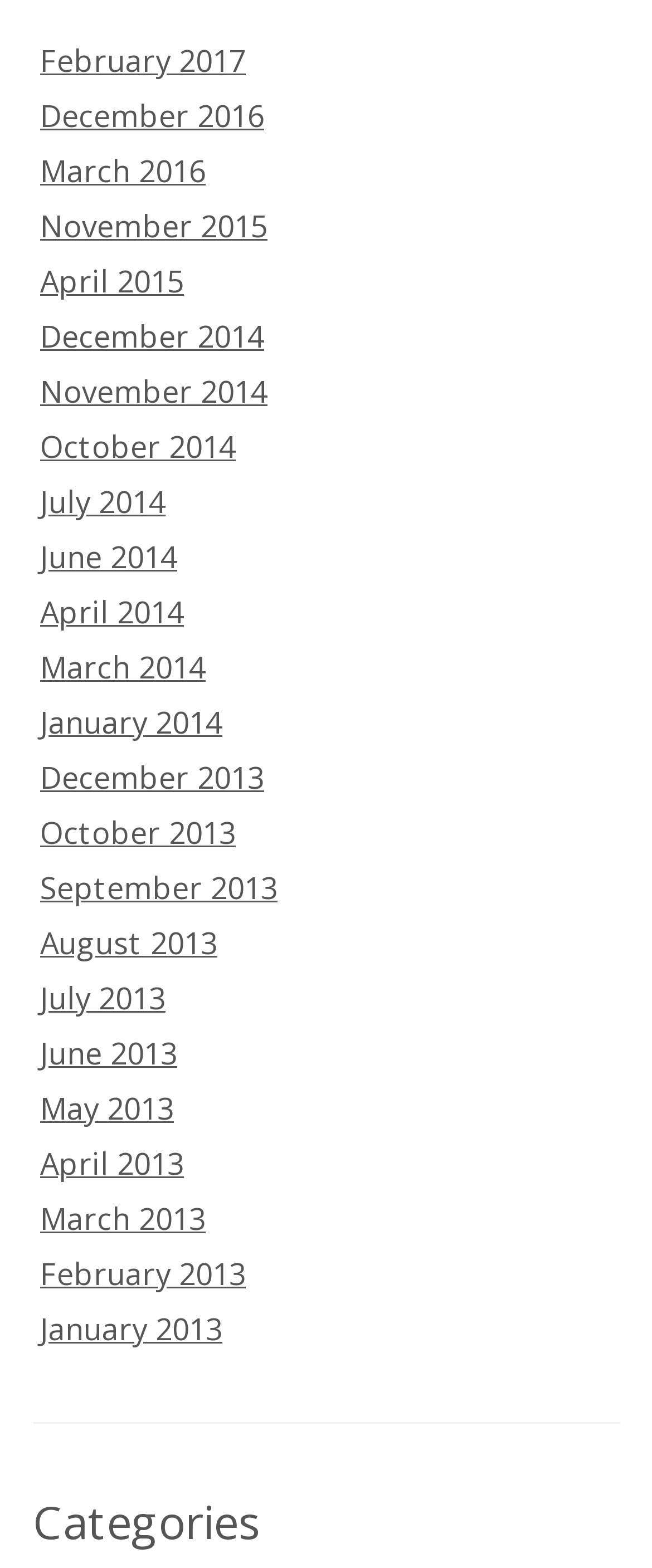What is the latest month available on the webpage?
Look at the screenshot and give a one-word or phrase answer.

February 2017